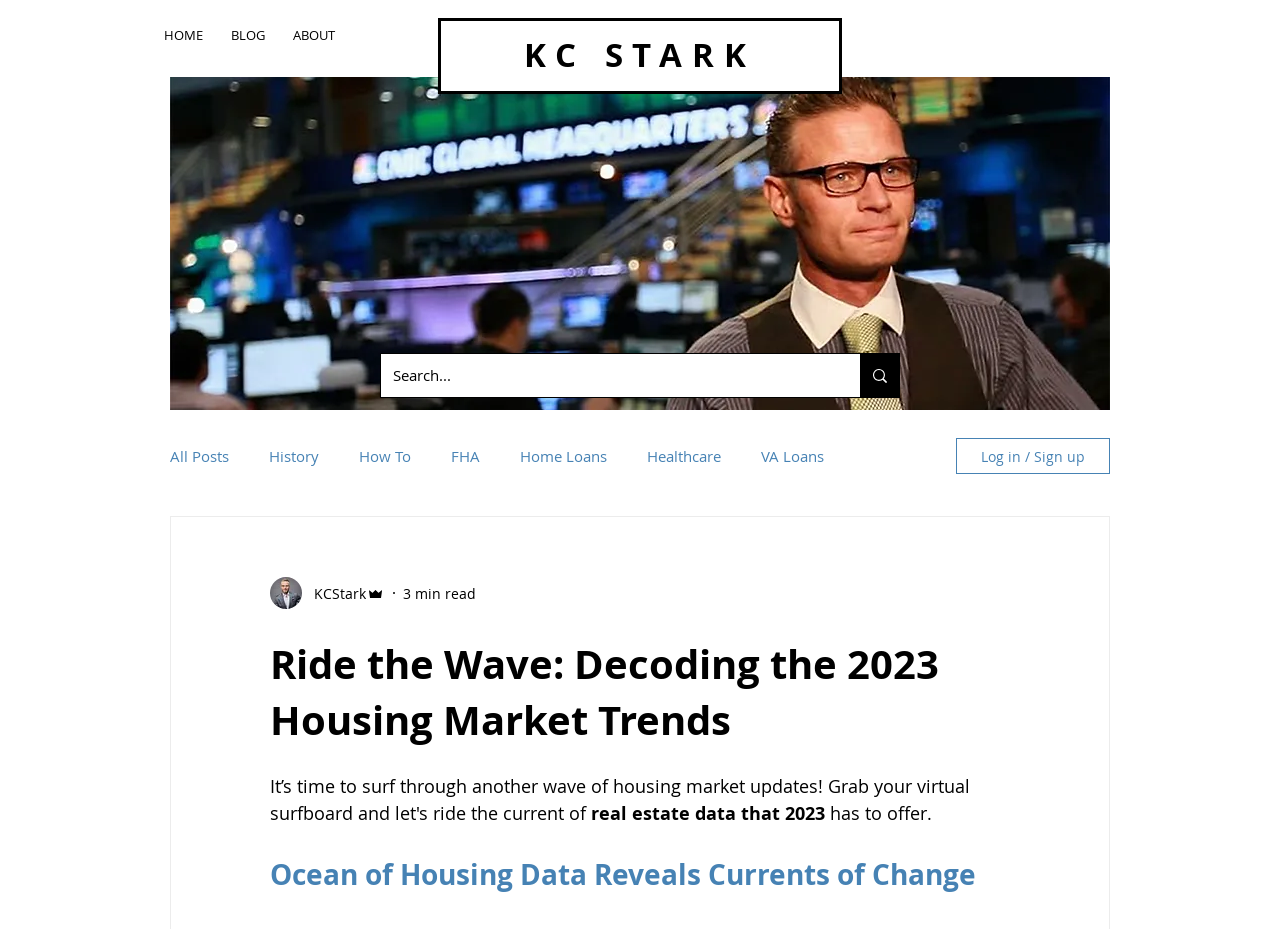Please determine the bounding box coordinates of the section I need to click to accomplish this instruction: "Learn about FHA loans".

[0.352, 0.48, 0.375, 0.502]